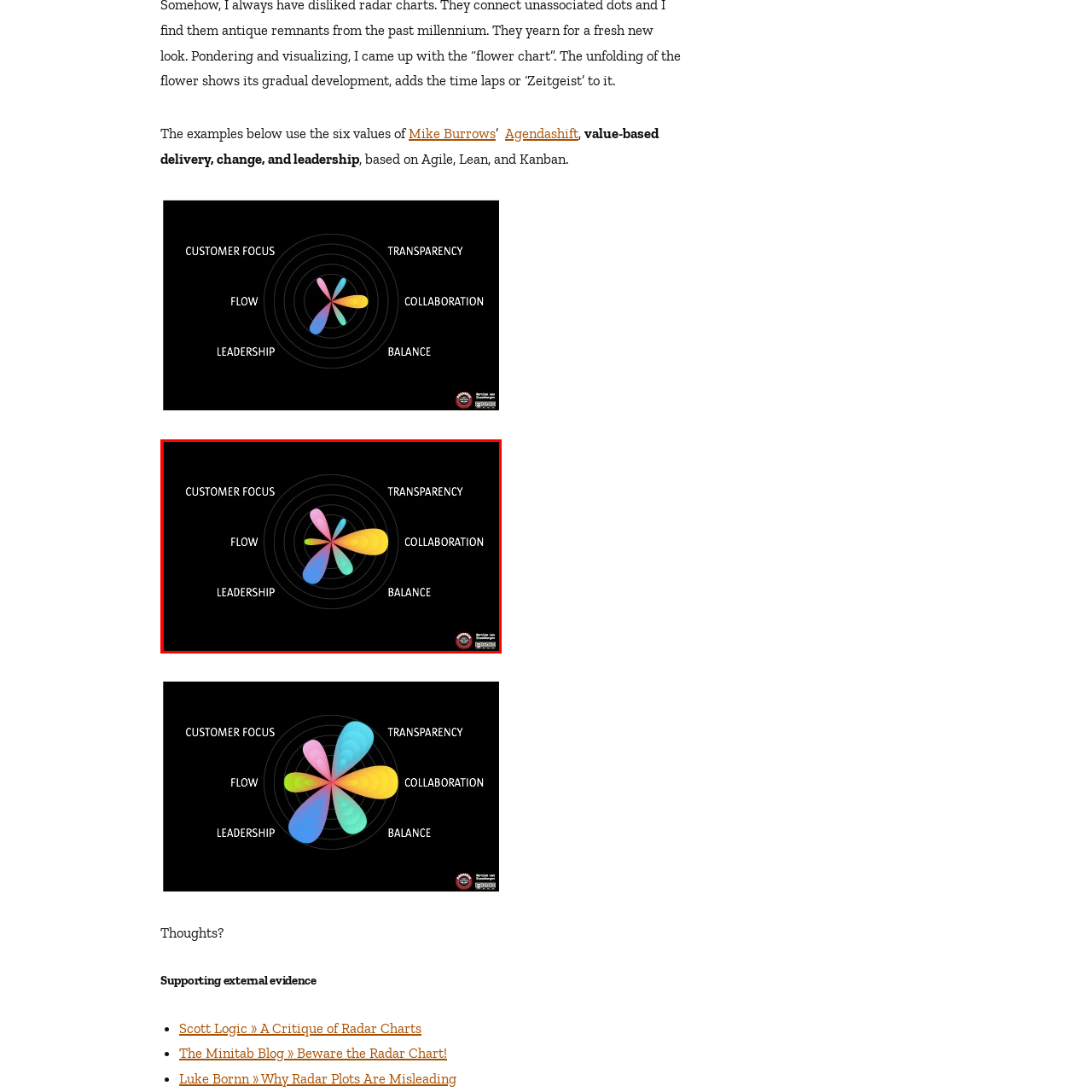What shapes are used to depict the principles?
Look at the image highlighted within the red bounding box and provide a detailed answer to the question.

According to the caption, each principle is depicted with colorful, petal-like shapes emanating from a central point, which suggests that the shapes used to represent the principles are petal-like in nature.